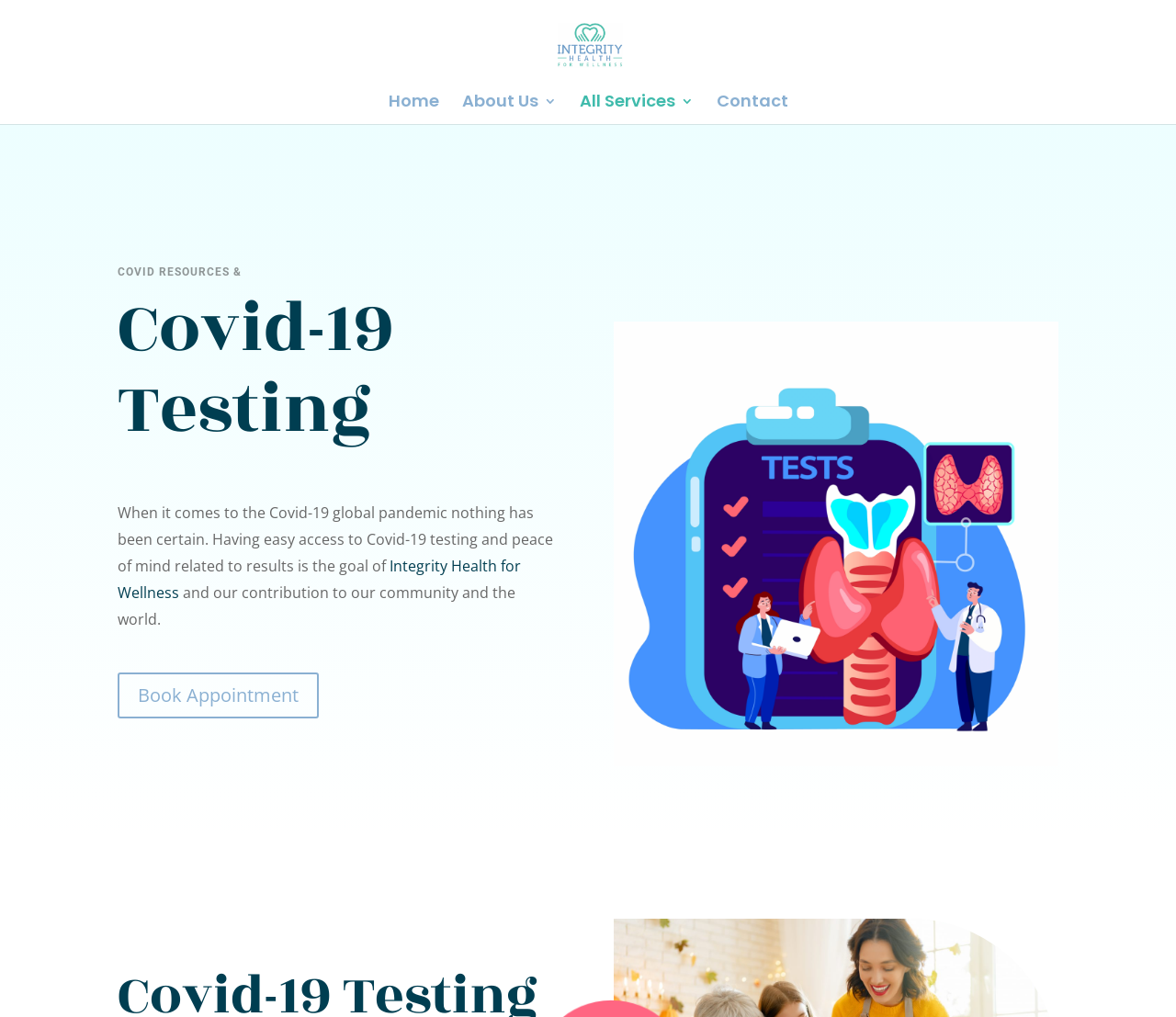Review the image closely and give a comprehensive answer to the question: What can be done on this webpage?

The webpage has a link that says 'Book Appointment', which suggests that users can book an appointment for Covid-19 testing on this webpage.